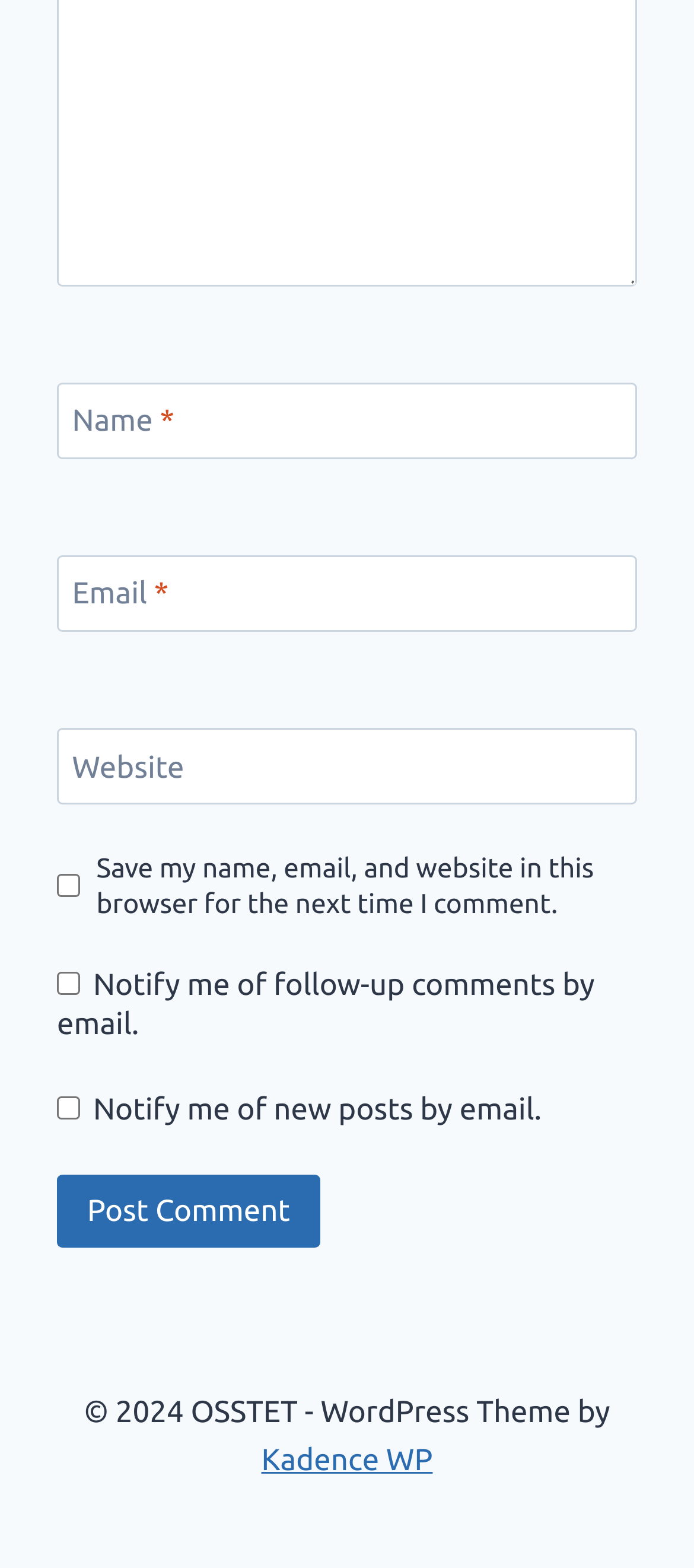Pinpoint the bounding box coordinates for the area that should be clicked to perform the following instruction: "Click the Post Comment button".

[0.082, 0.749, 0.462, 0.796]